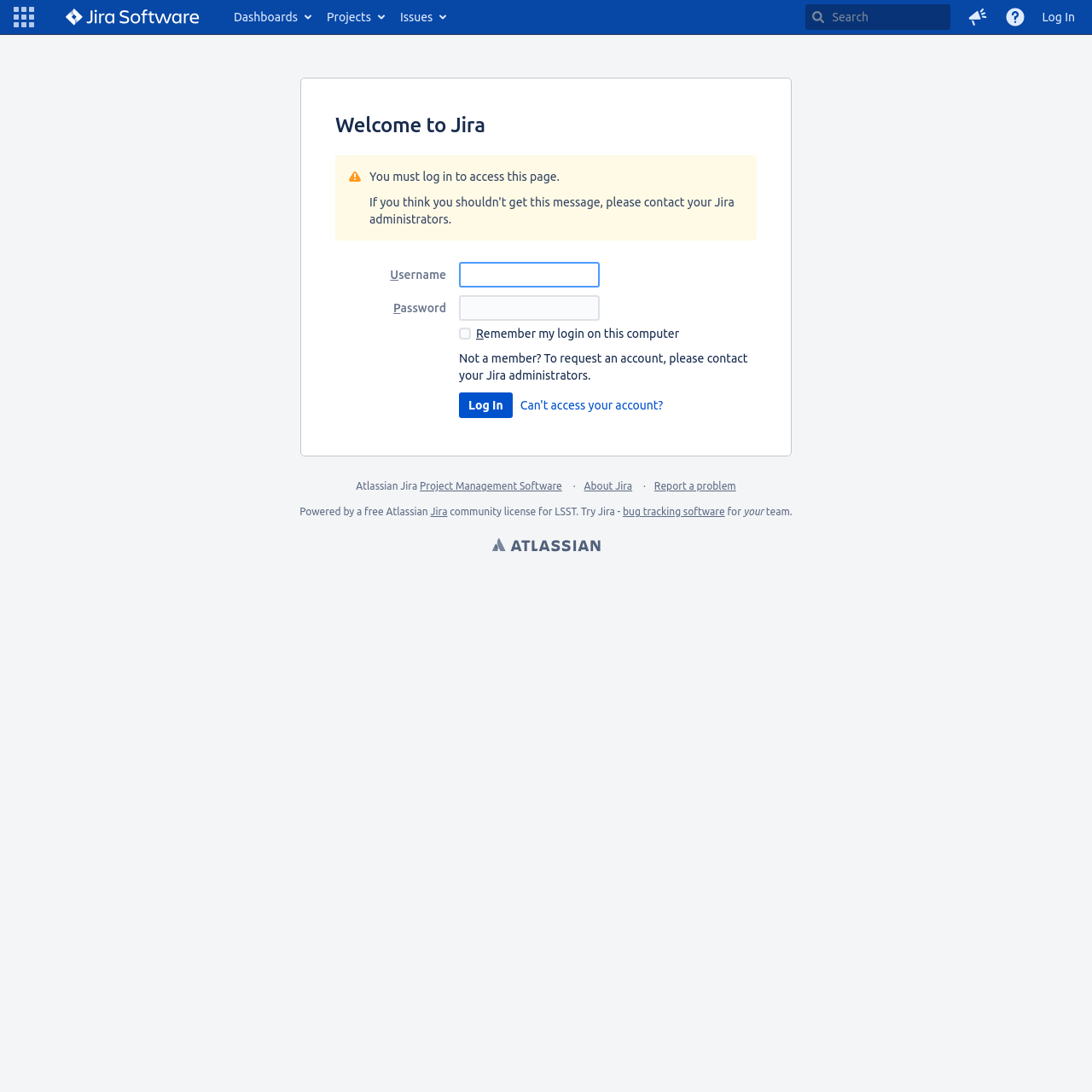What can be done if the user cannot access their account?
Please craft a detailed and exhaustive response to the question.

If the user is having trouble accessing their account, they can click on the 'Can't access your account?' link, which is likely to provide them with recovery options or further assistance.